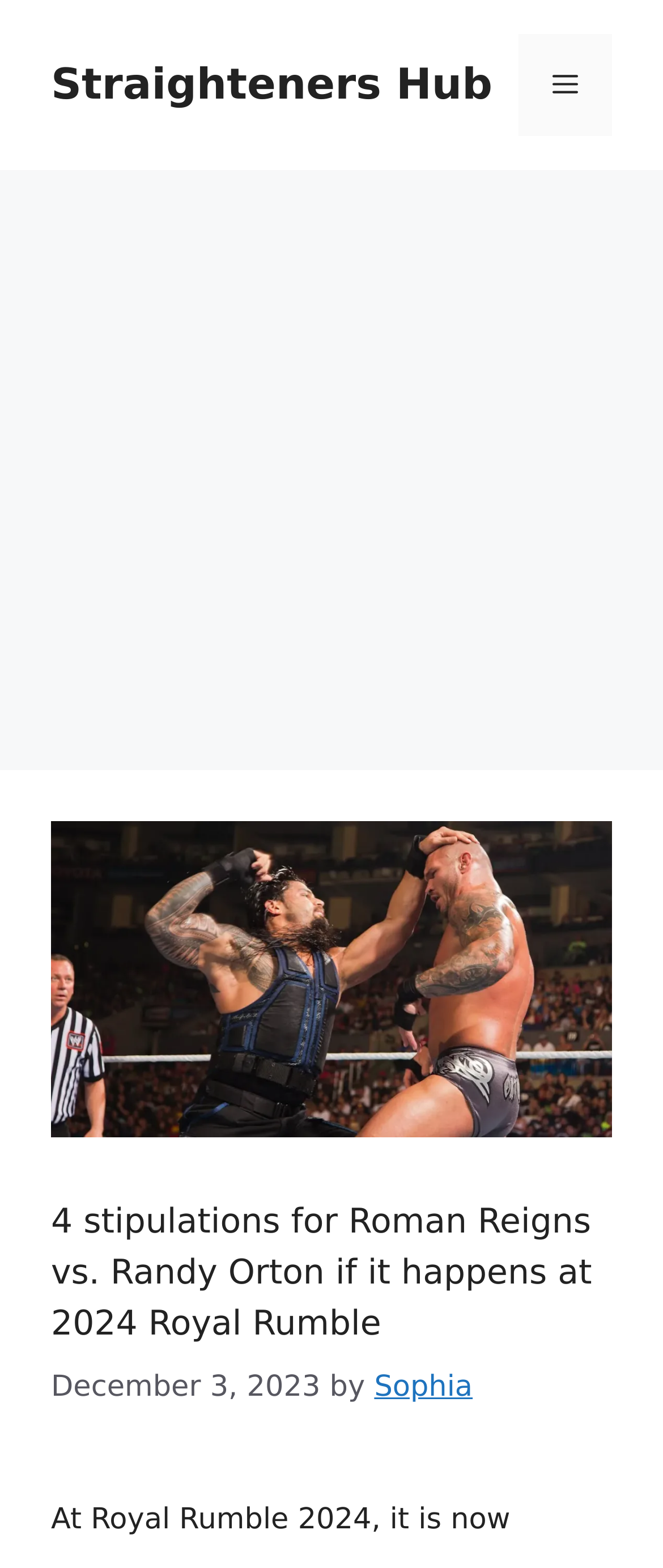Describe every aspect of the webpage in a detailed manner.

The webpage appears to be an article discussing a potential wrestling match between Roman Reigns and Randy Orton at the 2024 Royal Rumble. At the top of the page, there is a banner with a link to the website "Straighteners Hub" and a navigation menu toggle button on the right side. Below the banner, there is an advertisement iframe that takes up a significant portion of the top section of the page.

The main content of the article begins with a heading that reads "4 stipulations for Roman Reigns vs. Randy Orton if it happens at 2024 Royal Rumble". This heading is positioned near the top of the page, slightly below the advertisement. Directly below the heading, there is a timestamp indicating that the article was published on December 3, 2023, followed by the author's name, "Sophia", which is a clickable link.

There are no images on the page, but the article's content is likely to be a detailed discussion of the potential match between Roman Reigns and Randy Orton, with the four stipulations being the main focus of the article.